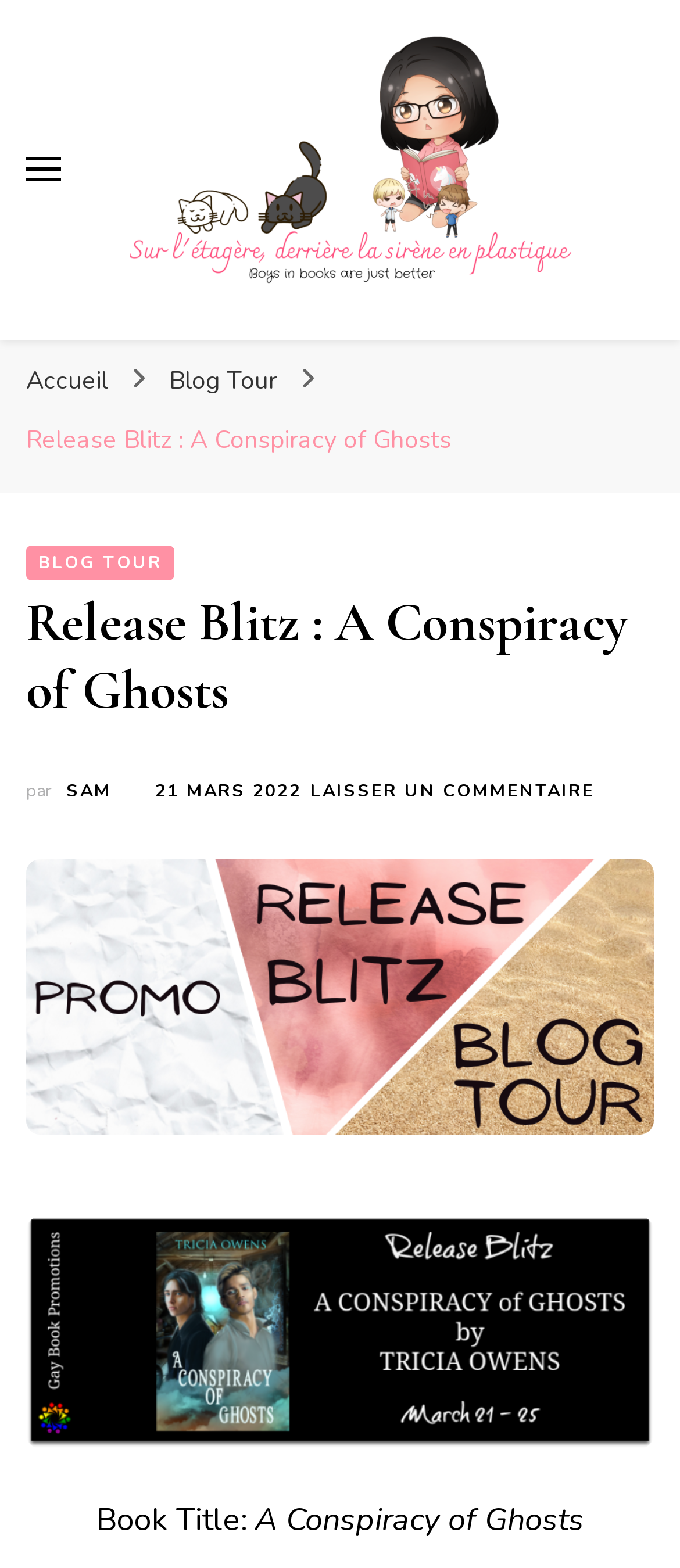Determine the main headline of the webpage and provide its text.

Release Blitz : A Conspiracy of Ghosts